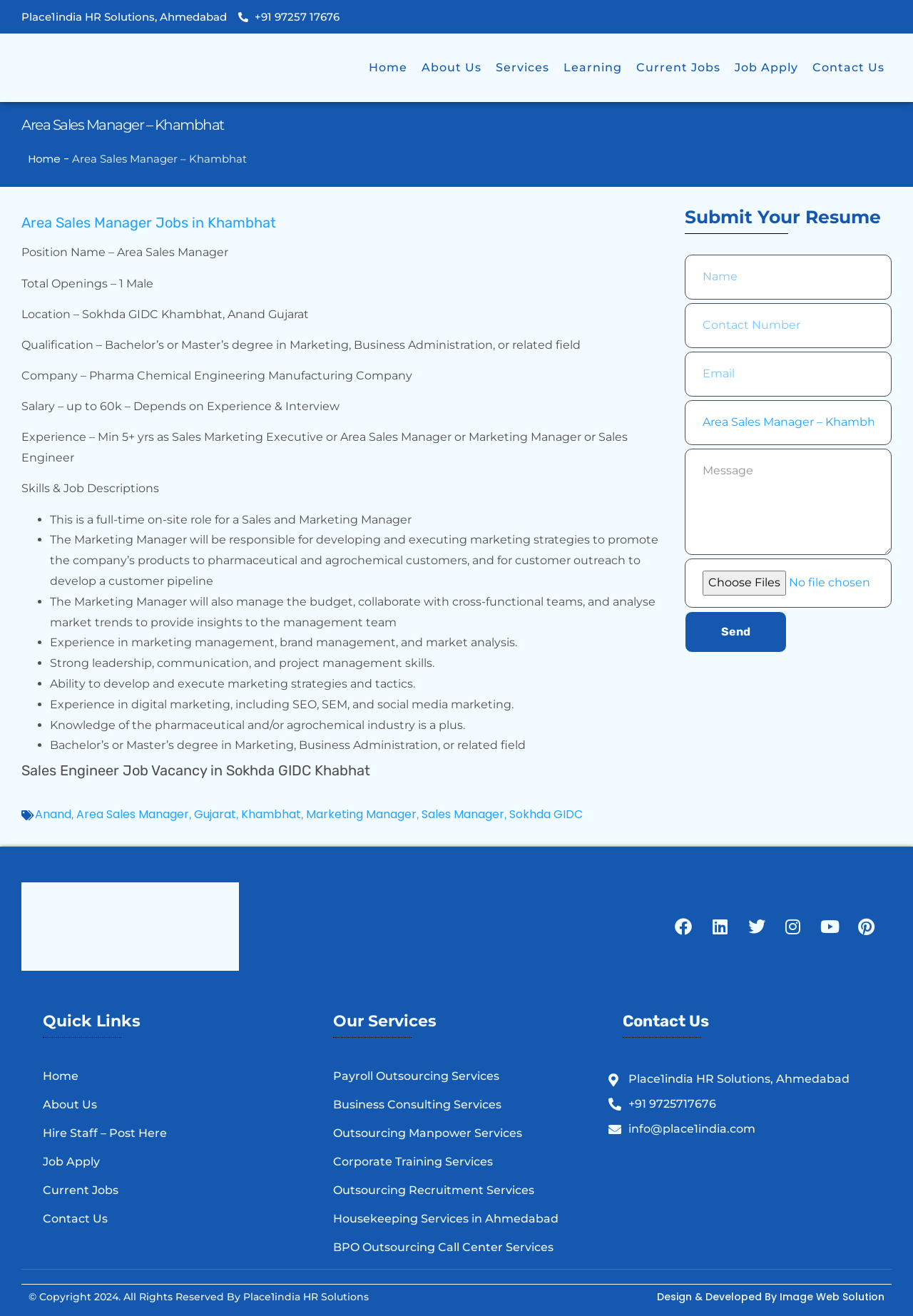Please specify the bounding box coordinates of the clickable region to carry out the following instruction: "Click the 'Facebook' link". The coordinates should be four float numbers between 0 and 1, in the format [left, top, right, bottom].

[0.732, 0.692, 0.766, 0.716]